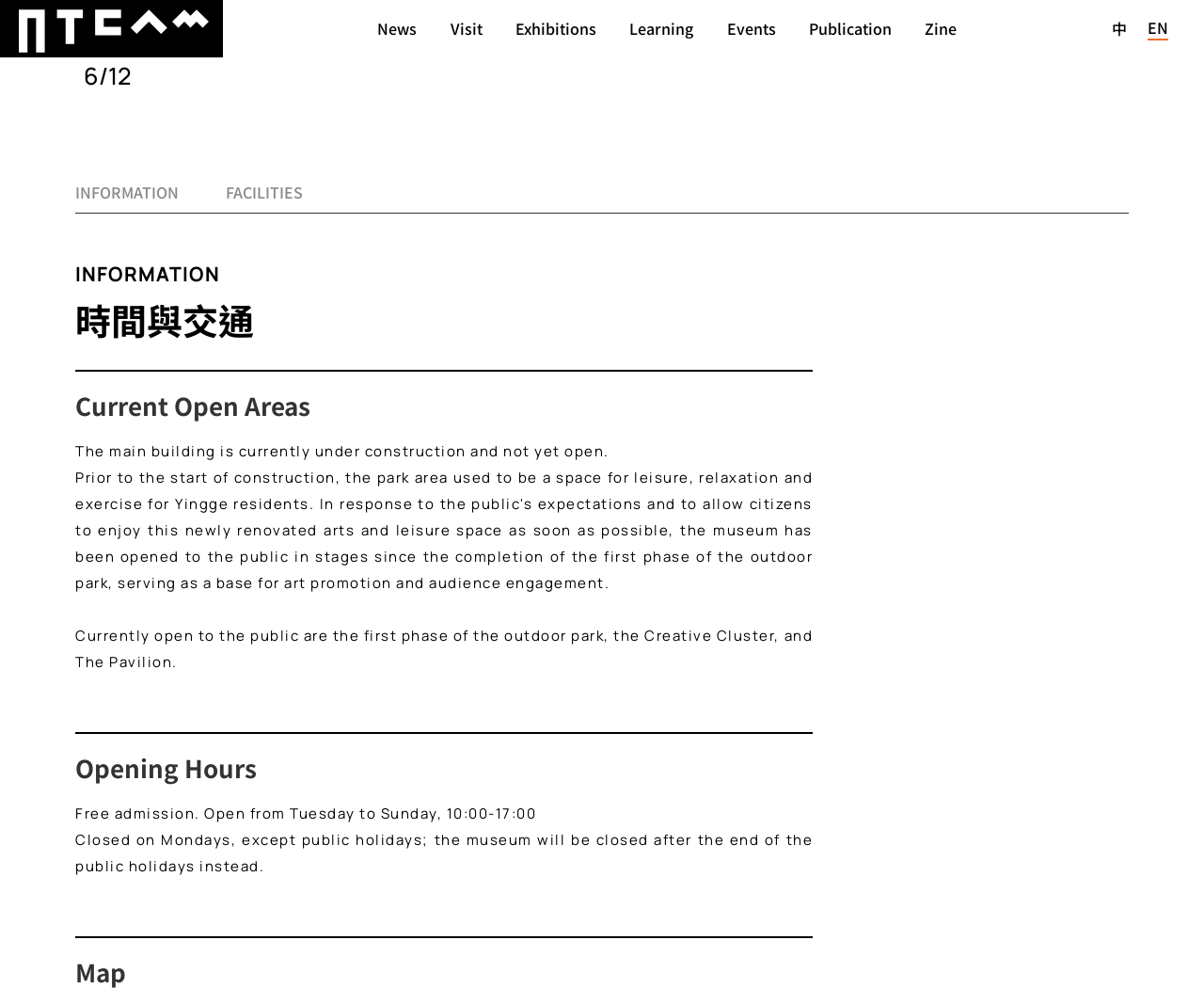Create an elaborate caption for the webpage.

The webpage is about the New Taipei City Art Museum. At the top, there are several links, including "News", "Visit", "Exhibitions", "Learning", "Events", "Publication", and "Zine", which are aligned horizontally and take up about half of the screen width. Below these links, there is a section with a heading "時間與交通" (Time and Transportation) that spans almost the entire screen width. 

Under this section, there is a horizontal separator, followed by a heading "Current Open Areas". Below this heading, there is a paragraph of text explaining that the main building is currently under construction and not yet open, but the outdoor park, Creative Cluster, and The Pavilion are currently open to the public. 

Further down, there is another horizontal separator, followed by a heading "Opening Hours". Below this heading, there is a paragraph of text stating the museum's opening hours and admission policy. 

Finally, there is another horizontal separator, followed by a heading "Map", which is located at the bottom of the screen. At the top-right corner, there are two links, "中" and "EN", which likely represent language options.